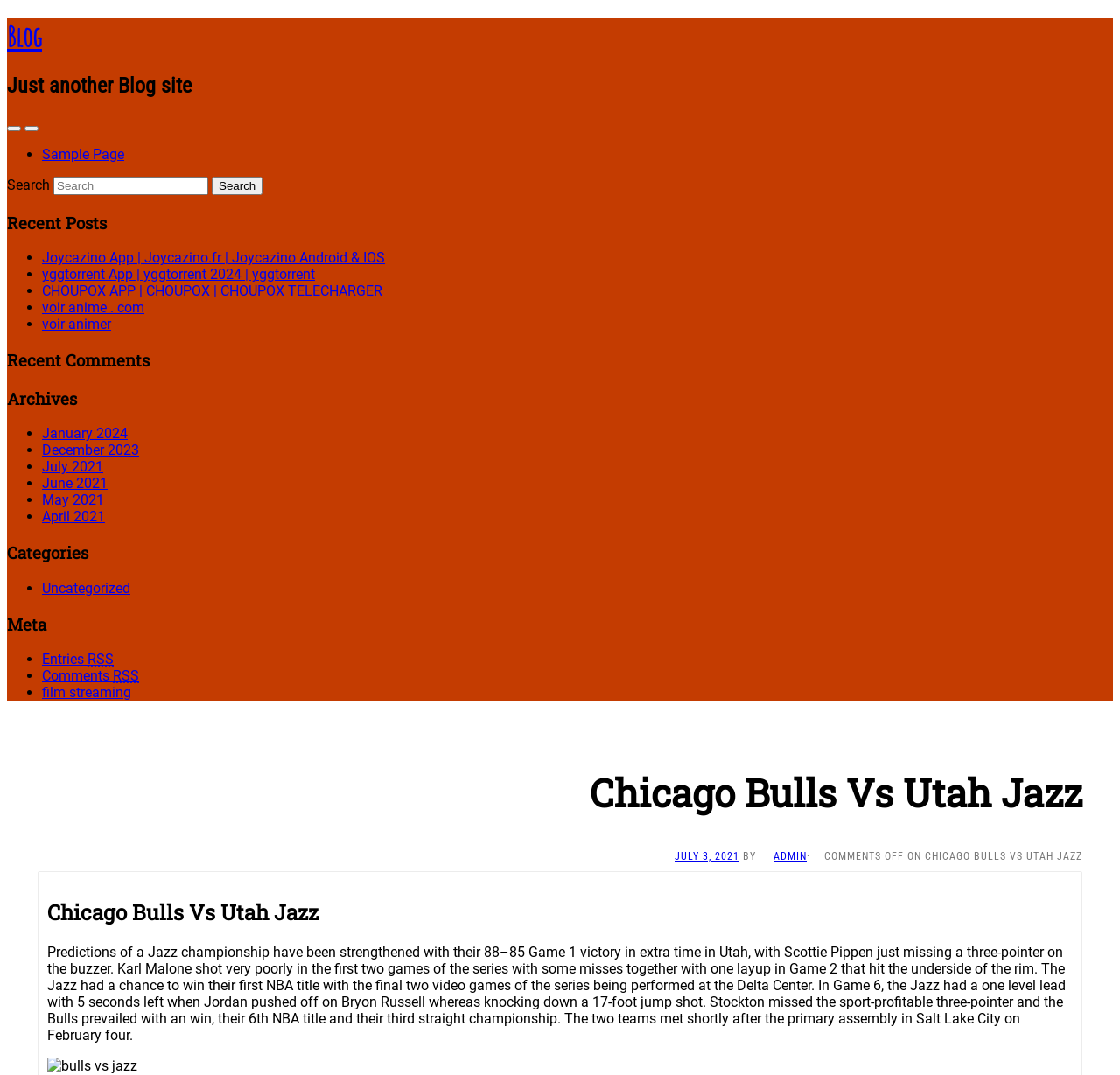Using the provided element description: "parent_node: Search name="s" placeholder="Search"", identify the bounding box coordinates. The coordinates should be four floats between 0 and 1 in the order [left, top, right, bottom].

[0.048, 0.164, 0.186, 0.181]